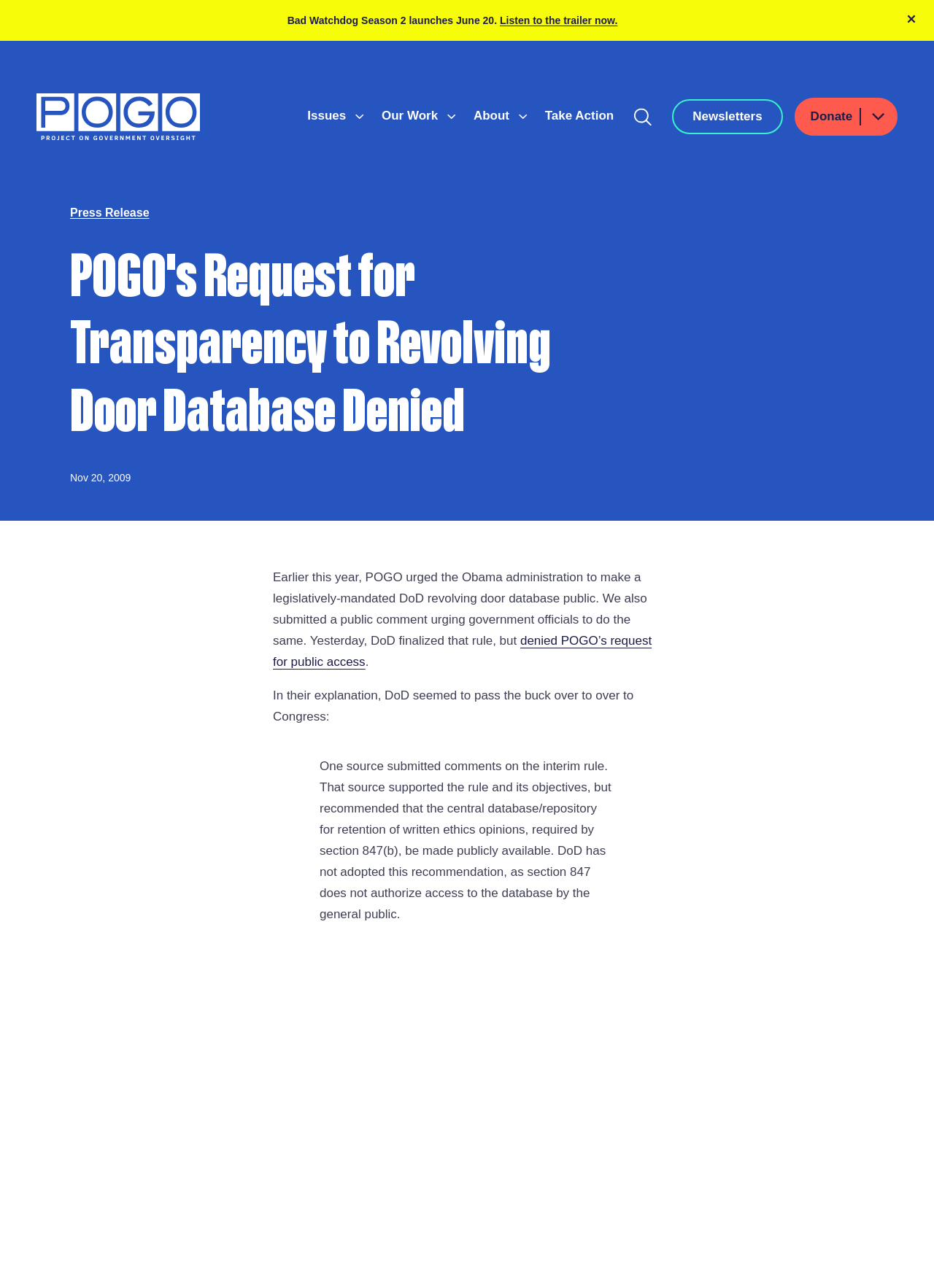Explain in detail what you observe on this webpage.

The webpage is about the Project On Government Oversight (POGO) and its request for transparency to the revolving door database. At the top, there is a notification area with a static text announcing the launch of "Bad Watchdog Season 2" on June 20, accompanied by a link to listen to the trailer. Next to it, there is a button to dismiss the alert, which has an image associated with it.

On the top-left corner, there is the POGO logo, which is an image linked to the home page. Below it, there is a main navigation menu with links to "Issues", "Our Work", "About", and "Take Action". Each of these links has a corresponding button to show a submenu.

On the top-right corner, there is a search button with an image, followed by a link to "Newsletters". Next to it, there is a button navigation menu with links to "Donate" and a submenu.

The main content of the webpage is a press release with a heading "POGO's Request for Transparency to Revolving Door Database Denied". The release is dated November 20, 2009, and it discusses how POGO urged the Obama administration to make a legislatively-mandated DoD revolving door database public, but the request was denied. The article quotes POGO's General Counsel, Scott Amey, and includes a link to a USA Today article.

The webpage has a clean layout with a prominent navigation menu and a clear structure, making it easy to read and navigate.